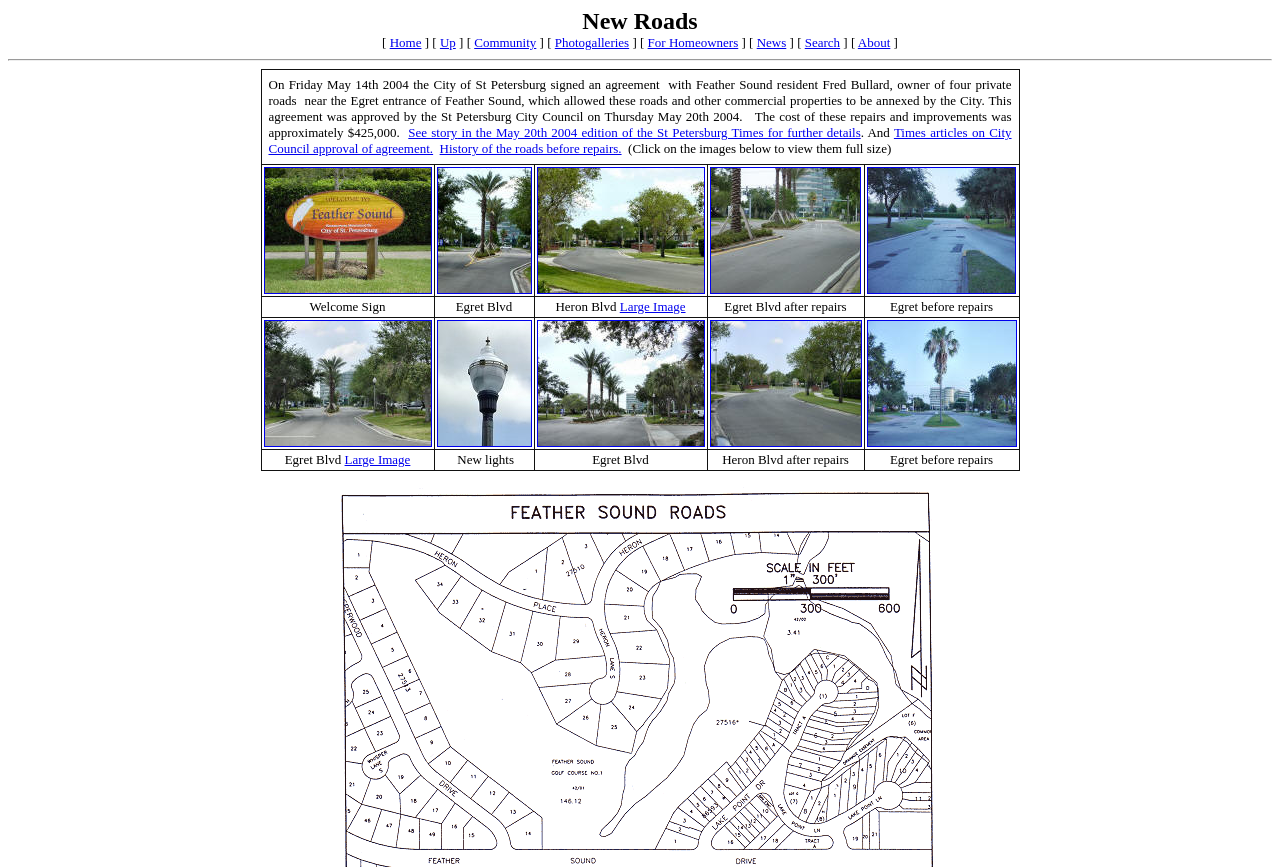Kindly determine the bounding box coordinates for the clickable area to achieve the given instruction: "View full size image".

[0.206, 0.193, 0.337, 0.339]